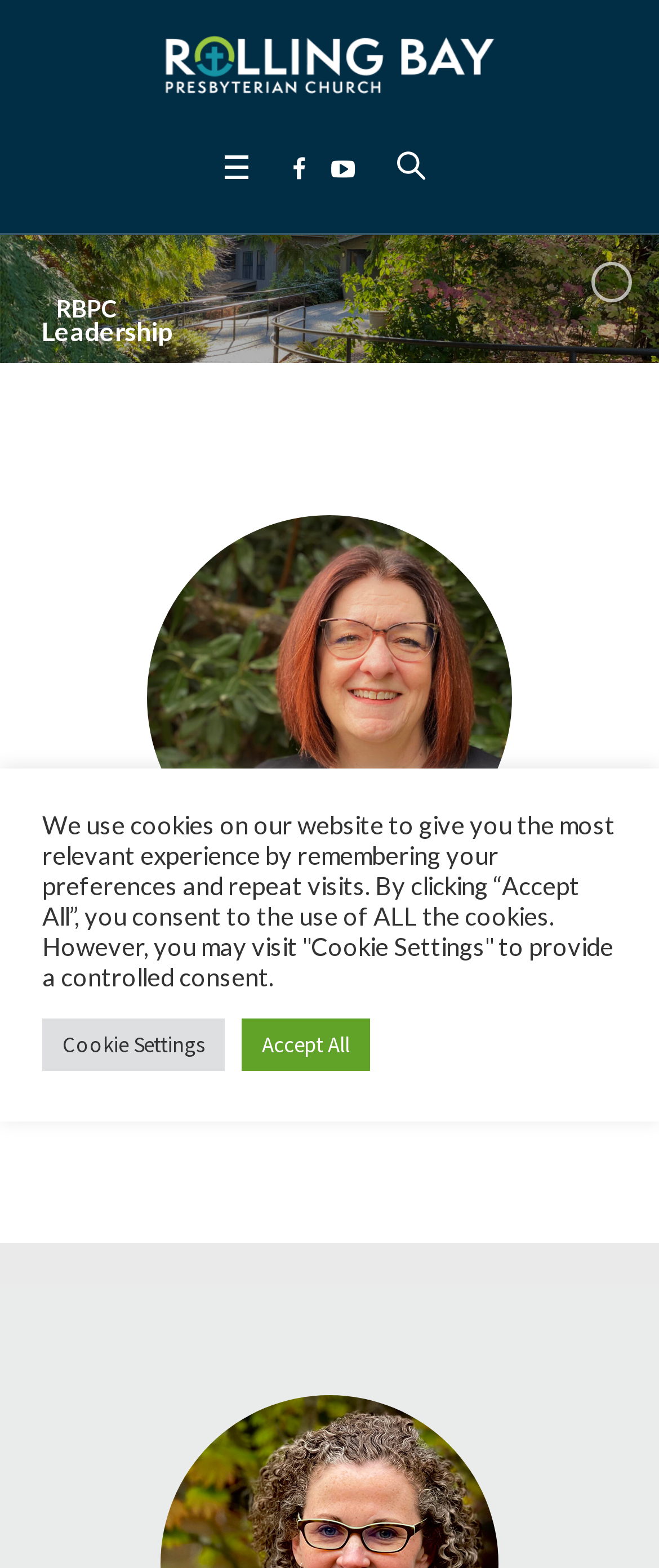Find and specify the bounding box coordinates that correspond to the clickable region for the instruction: "Click the link to Leadership".

[0.063, 0.201, 0.257, 0.221]